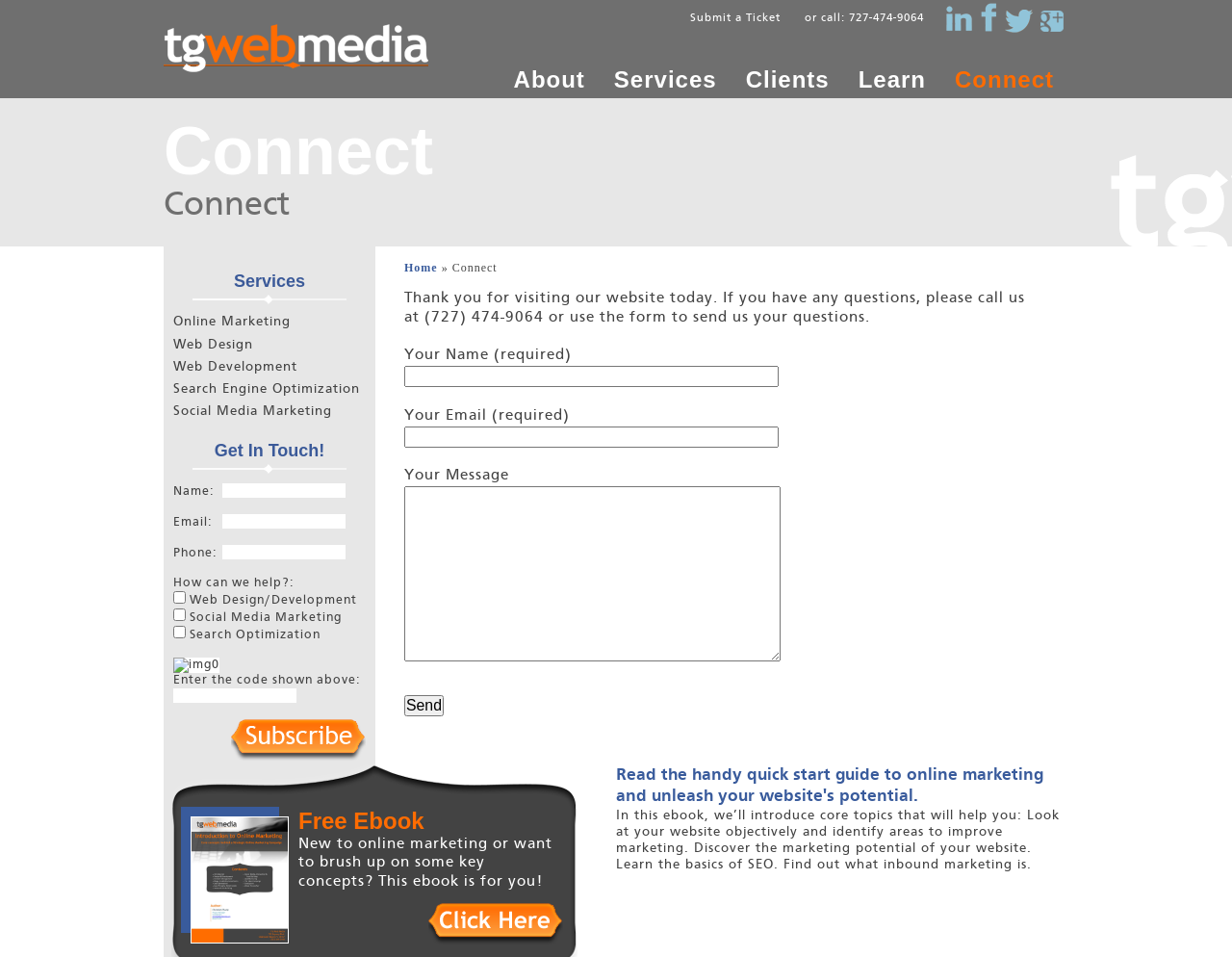Using the image as a reference, answer the following question in as much detail as possible:
What is the purpose of the form on the webpage?

I found the purpose of the form by looking at the text above the form, which says 'Thank you for visiting our website today. If you have any questions, please call us at (727) 474-9064 or use the form to send us your questions.' This suggests that the form is for sending questions or contacting the company.